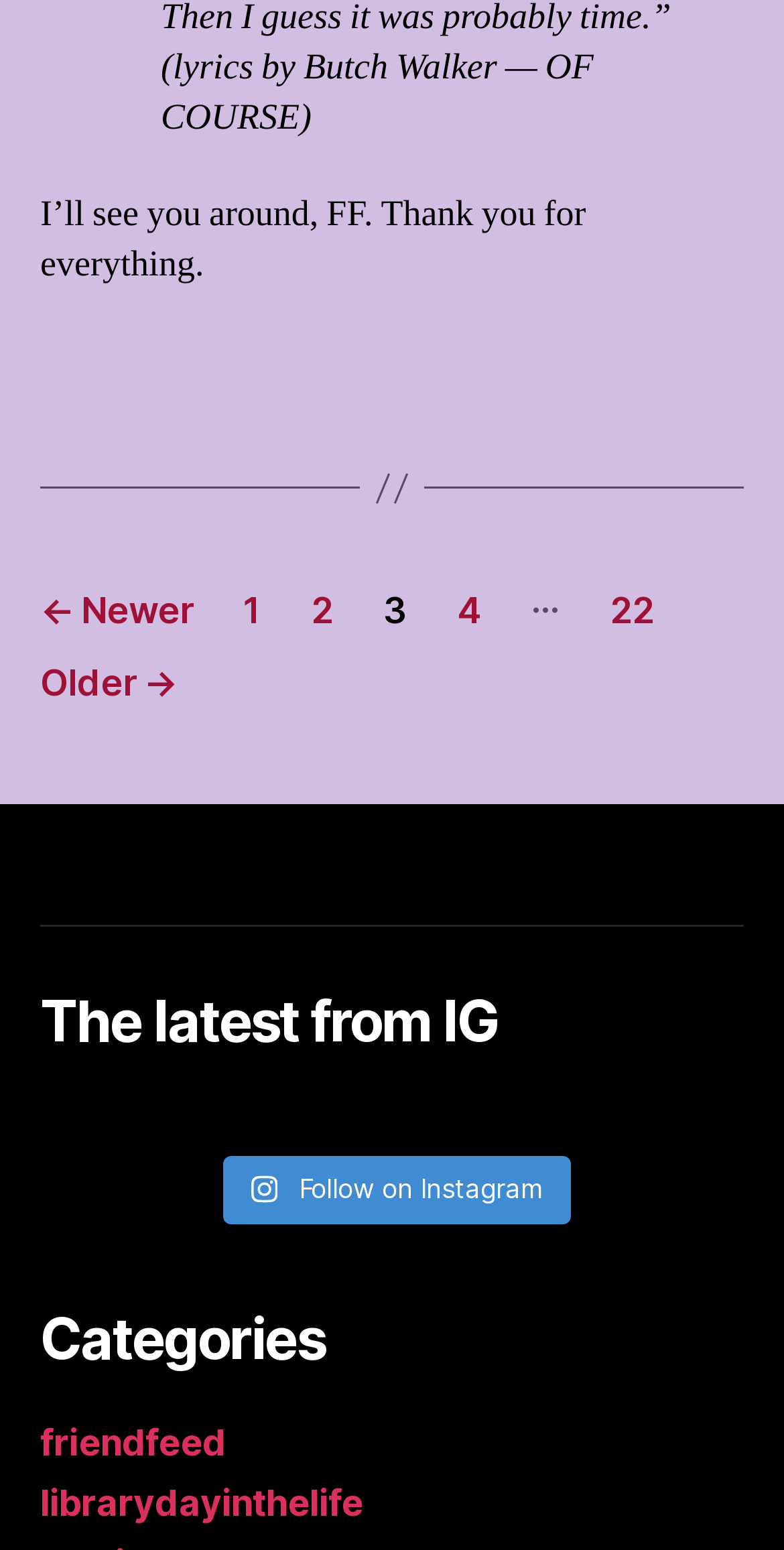Please determine the bounding box coordinates of the section I need to click to accomplish this instruction: "Go to newer posts".

[0.051, 0.38, 0.246, 0.407]